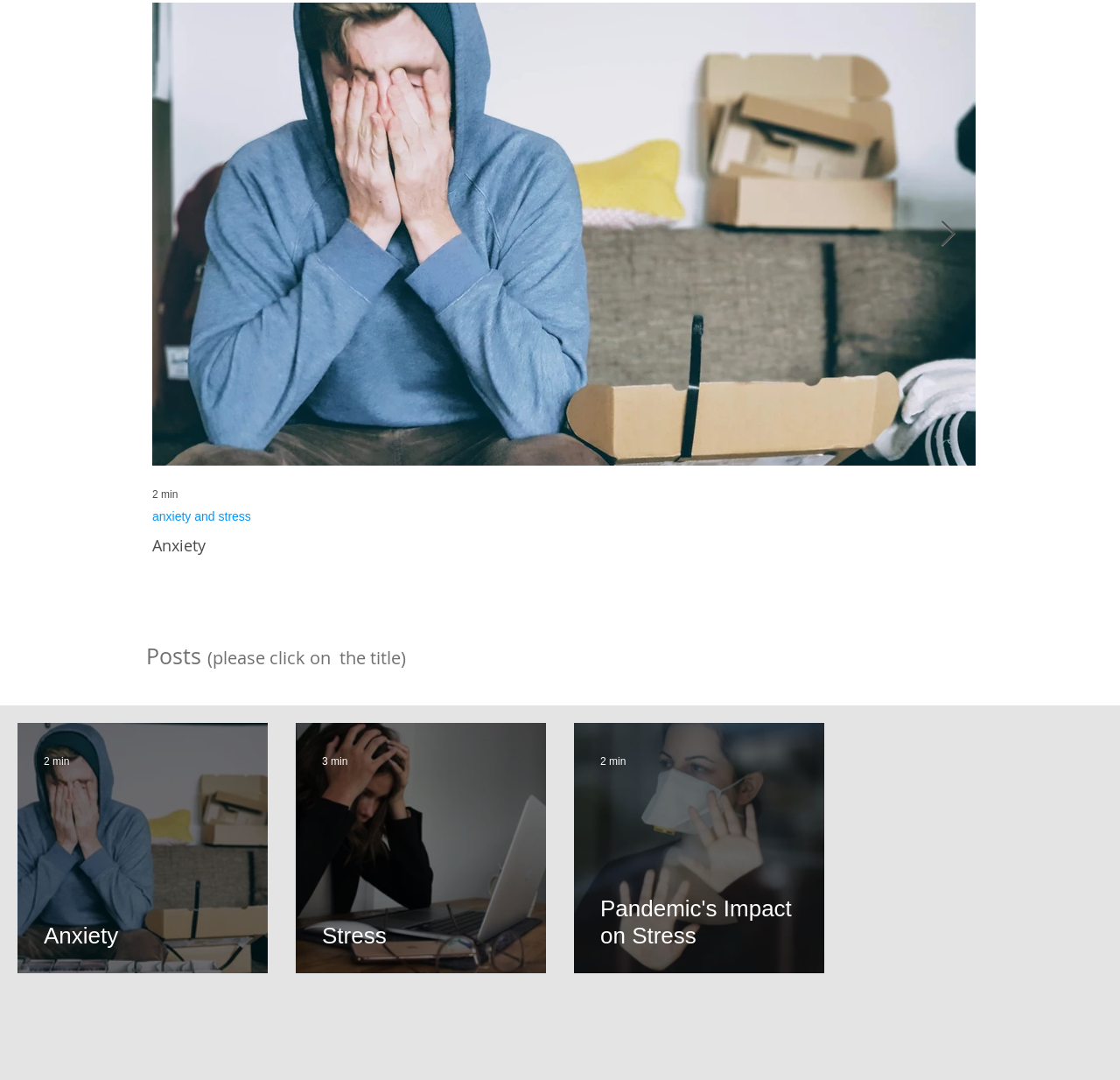Answer the question using only a single word or phrase: 
What is the function of the button at the bottom right?

Next Item